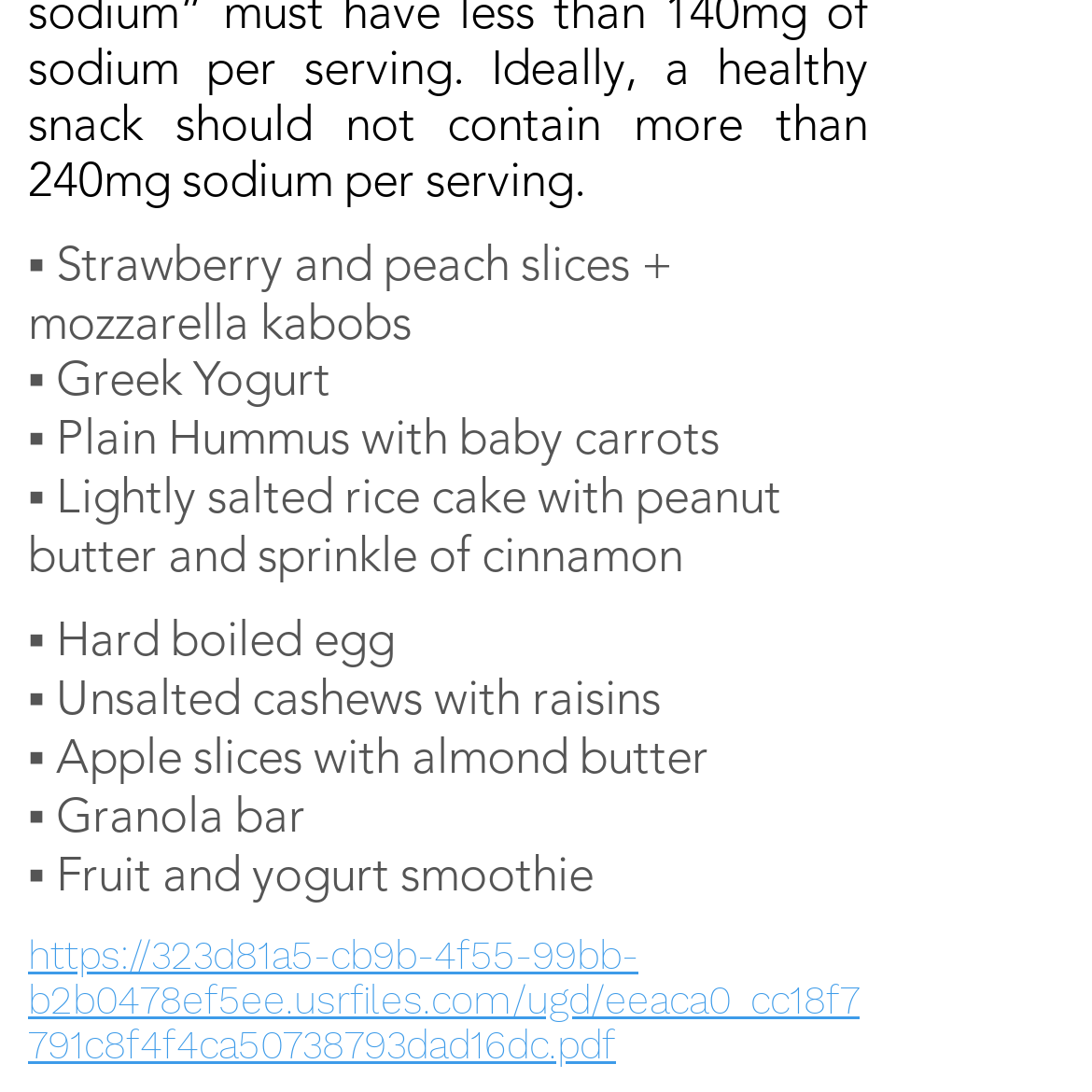How many snack options contain nuts?
Can you provide a detailed and comprehensive answer to the question?

I searched the list of snack options and found two that contain nuts: 'Unsalted cashews with raisins' and 'Apple slices with almond butter'. These are the only two snack options that mention nuts.